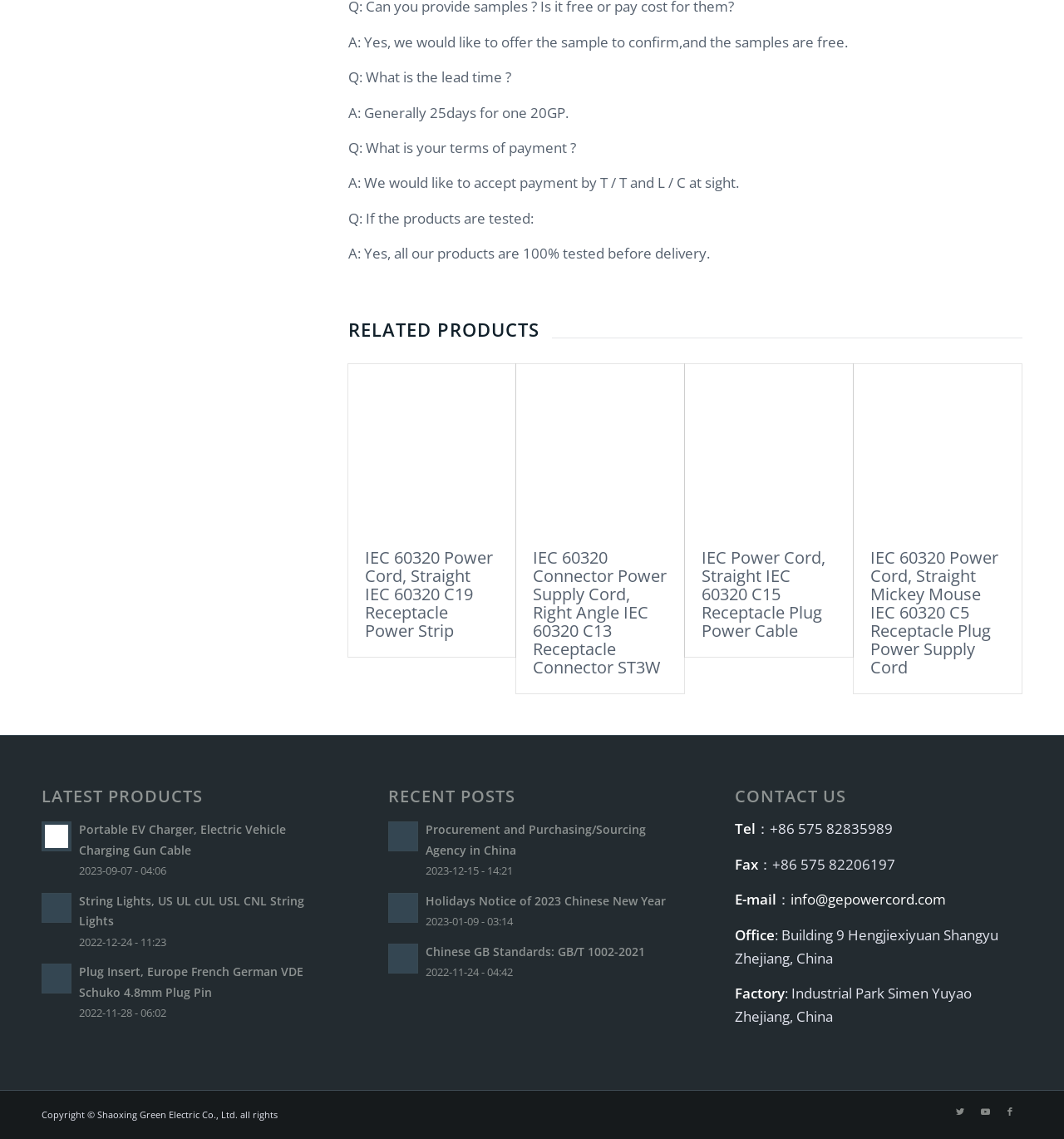Answer the question using only a single word or phrase: 
What is the name of the company?

Shaoxing Green Electric Co., Ltd.